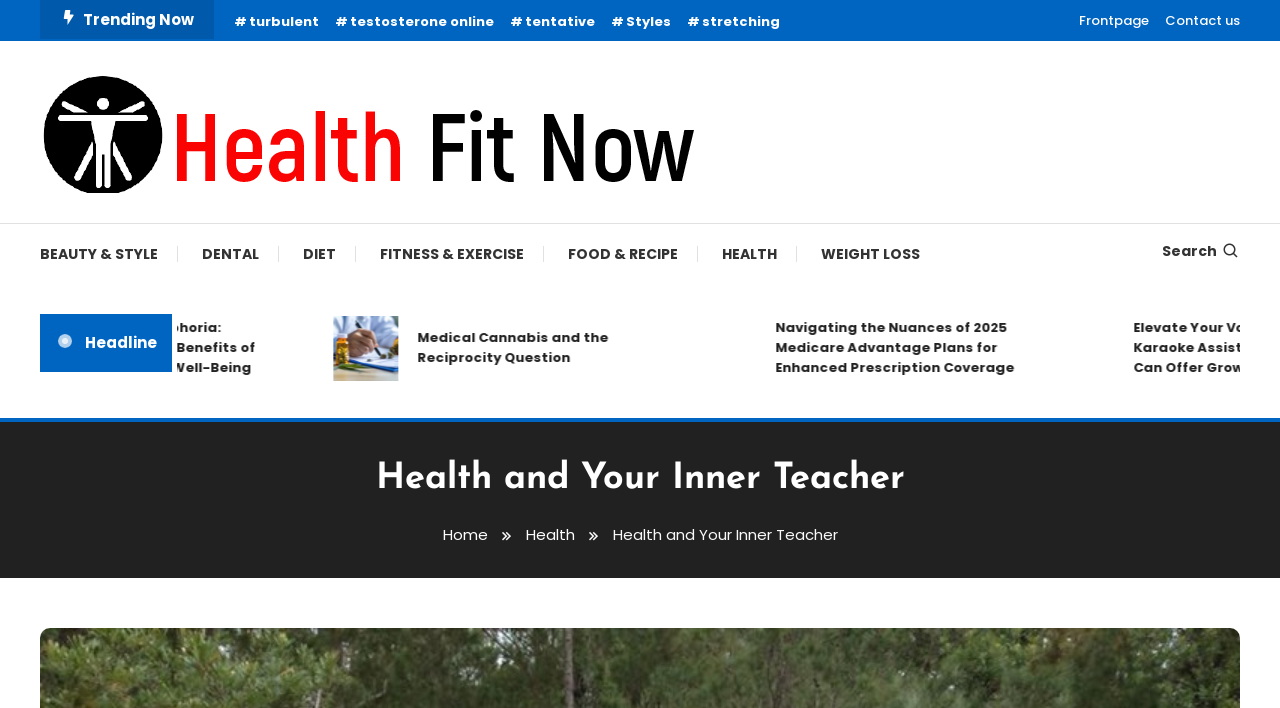Please identify the bounding box coordinates of the element I should click to complete this instruction: 'Search for something'. The coordinates should be given as four float numbers between 0 and 1, like this: [left, top, right, bottom].

[0.908, 0.34, 0.969, 0.369]